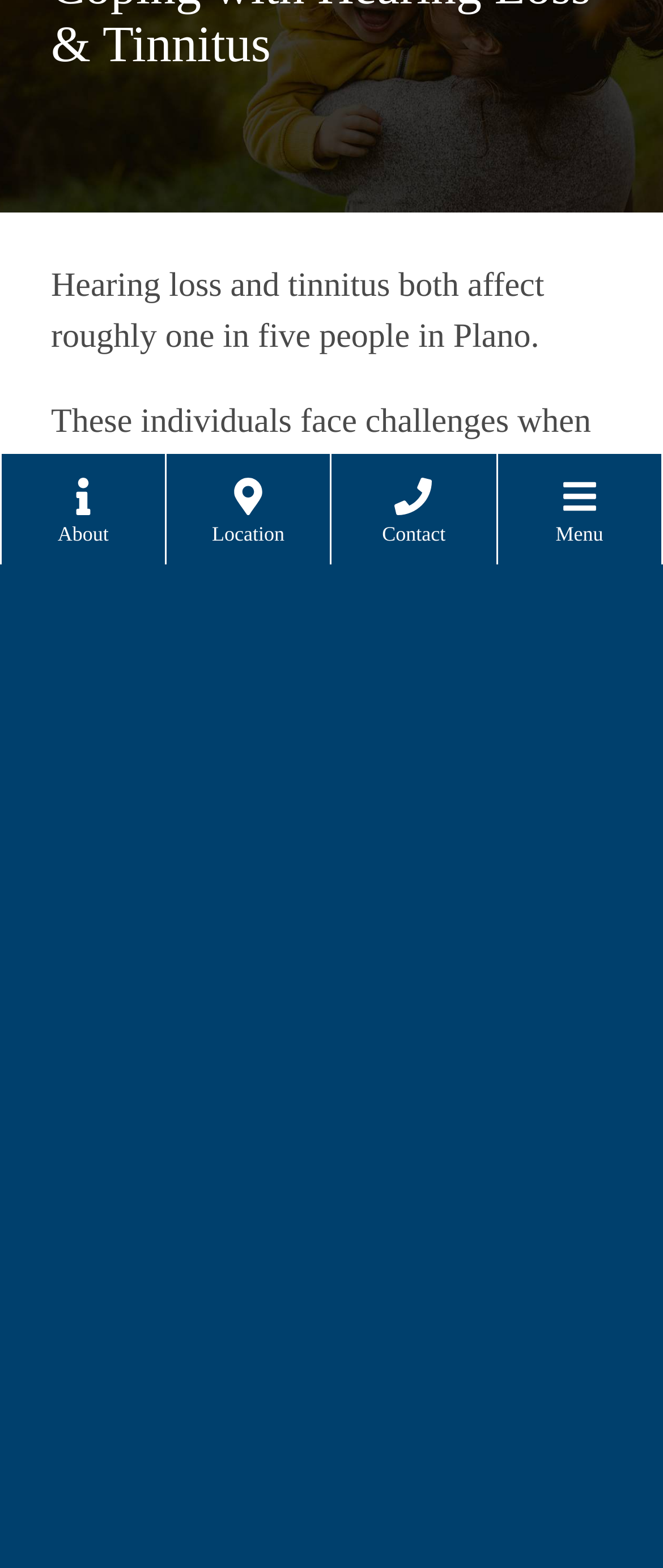Find the bounding box of the UI element described as follows: "parent_node: Search for: value="Search"".

[0.681, 0.772, 0.923, 0.826]